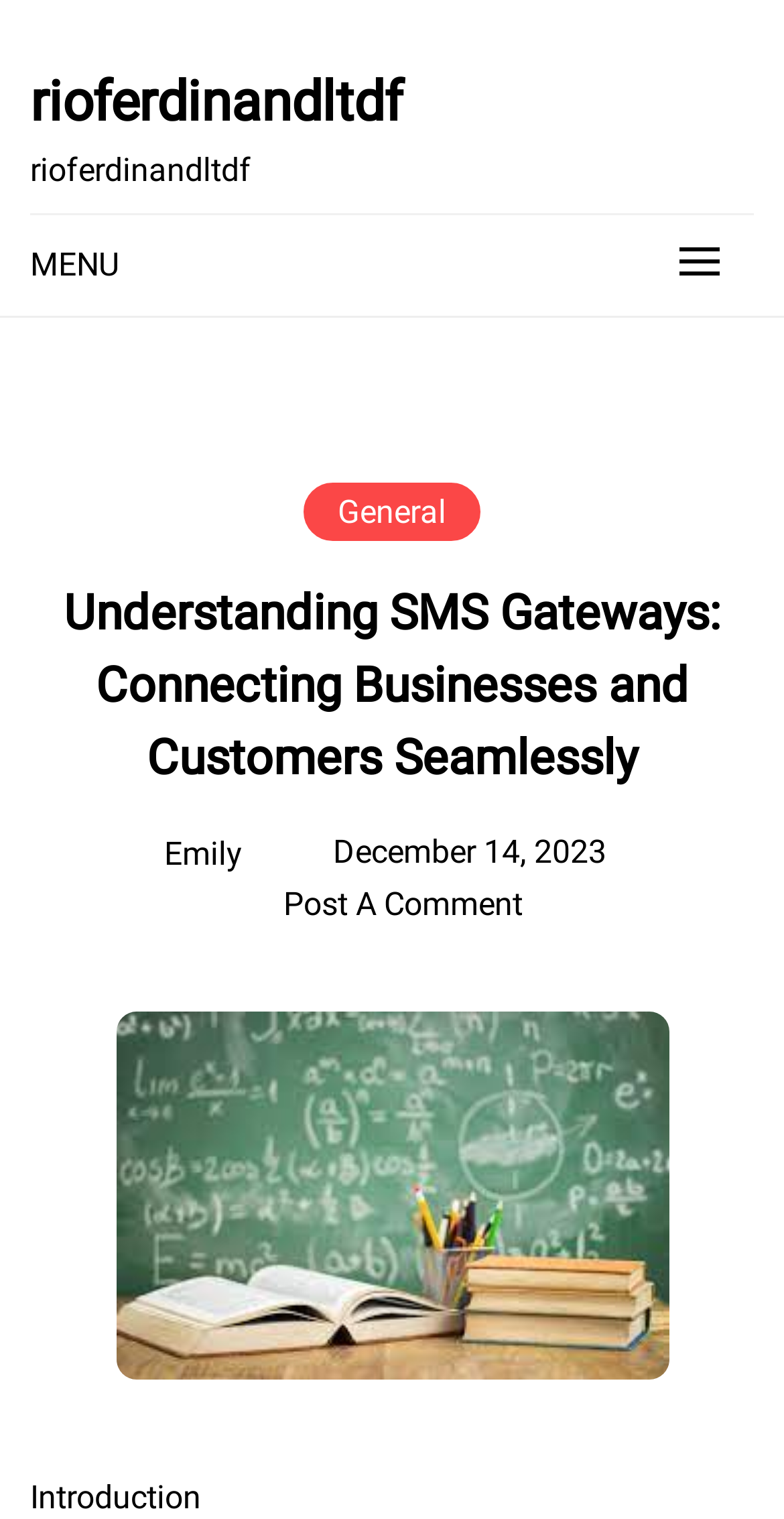What is the name of the website?
Answer the question with a detailed explanation, including all necessary information.

I found the answer by looking at the heading element with the text 'rioferdinandltdf' which is located at the top of the webpage.